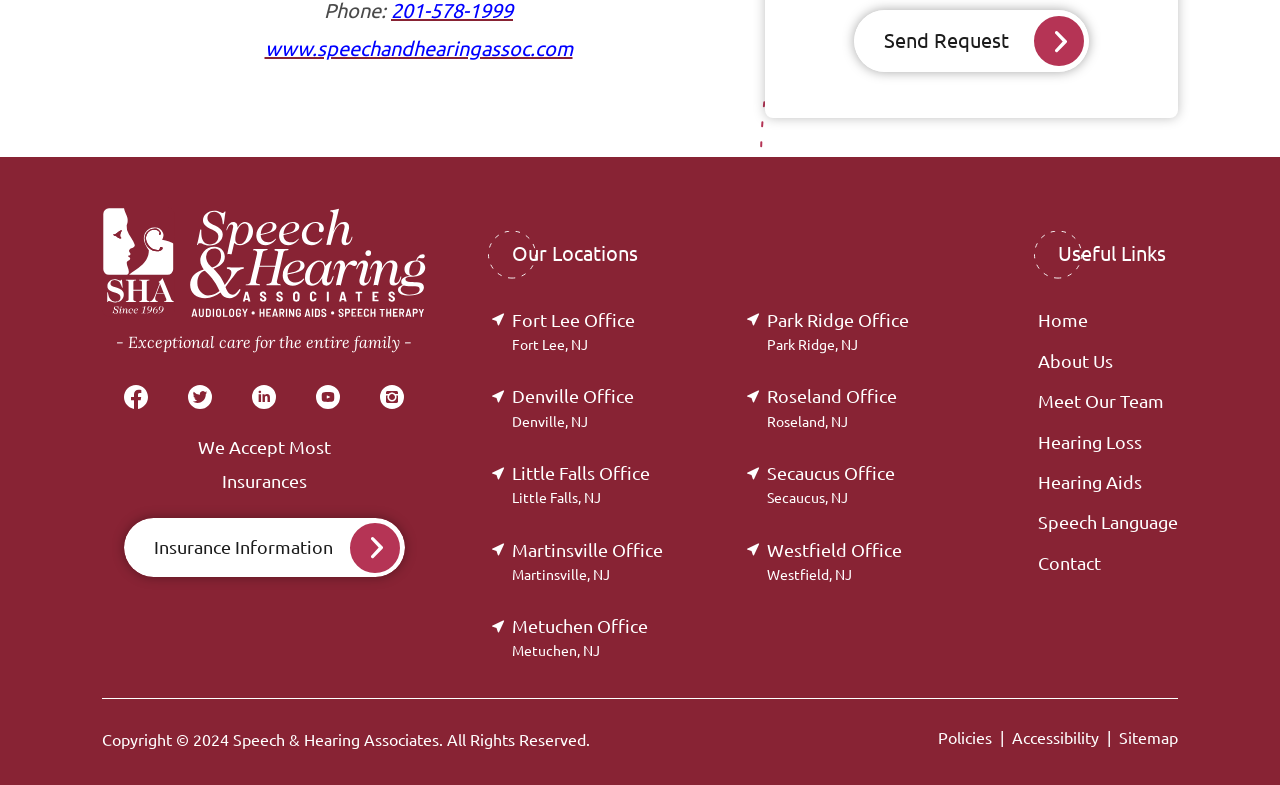Use a single word or phrase to answer this question: 
What is the purpose of the 'Send Request' button?

To send a request